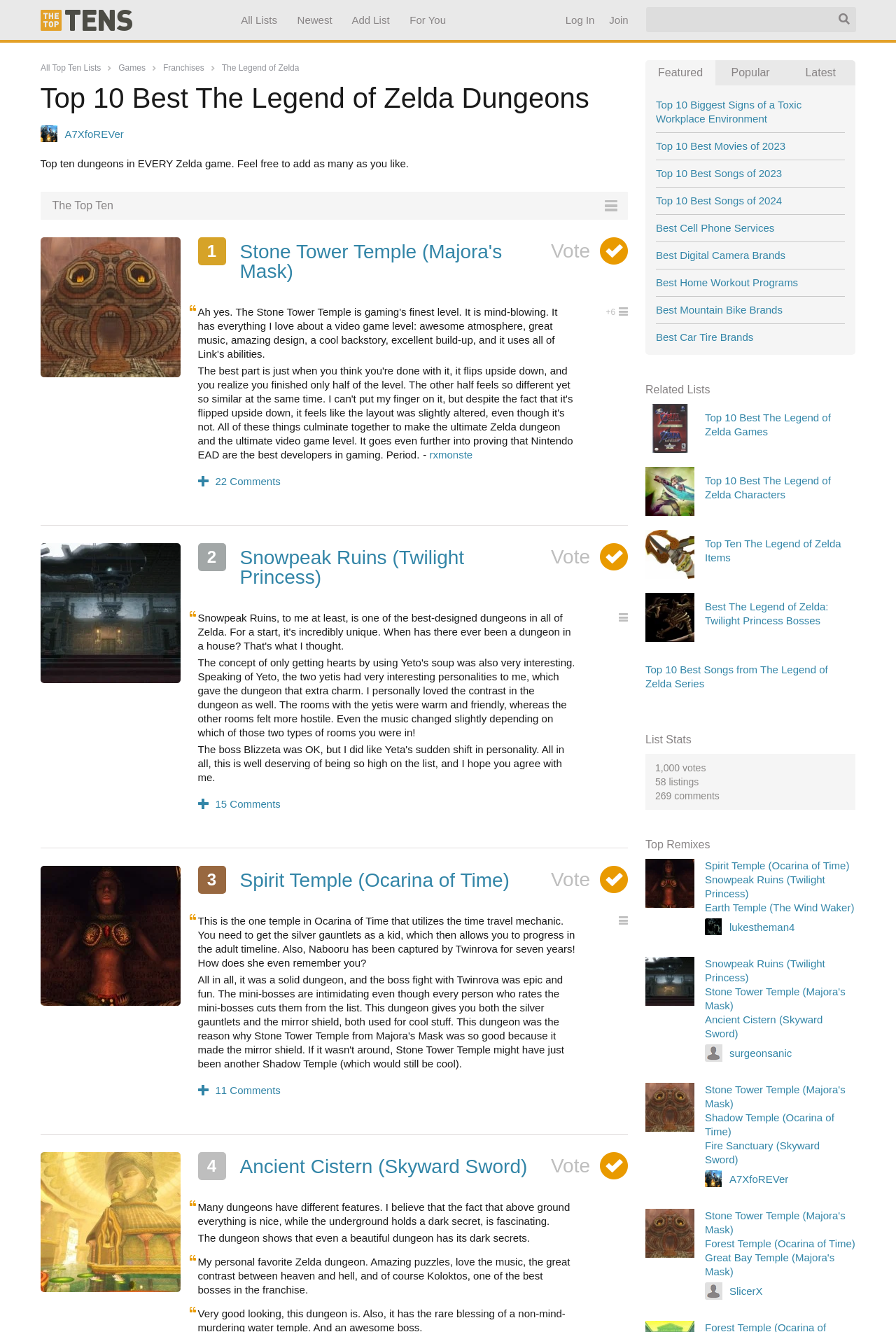Please specify the bounding box coordinates in the format (top-left x, top-left y, bottom-right x, bottom-right y), with all values as floating point numbers between 0 and 1. Identify the bounding box of the UI element described by: Best Cell Phone Services

[0.732, 0.161, 0.943, 0.182]